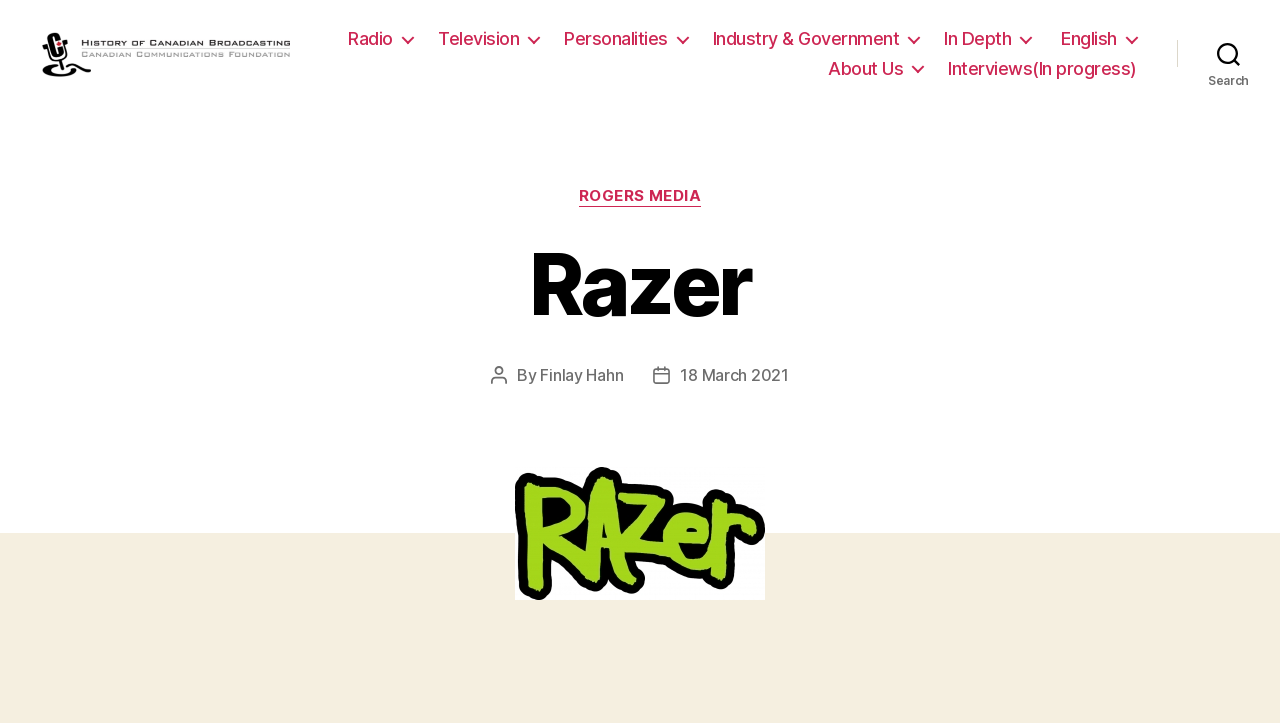Explain the webpage in detail.

The webpage is about the history of Canadian broadcasting, with a focus on Razer. At the top, there is a link and an image with the title "The History of Canadian Broadcasting". Below this, there is a horizontal navigation menu with six links: "Radio", "Television", "Personalities", "Industry & Government", "In Depth", and "English". To the right of the navigation menu, there is a link to "About Us" and another link to "Interviews (In progress)".

On the right side of the page, there is a search button. When expanded, it reveals a header with a static text "Categories" and a link to "ROGERS MEDIA". Below this, there is a heading "Razer" and a section with information about a post, including the author "Finlay Hahn" and the post date "18 March 2021". 

There is also an image of "razer" located at the bottom of the page.